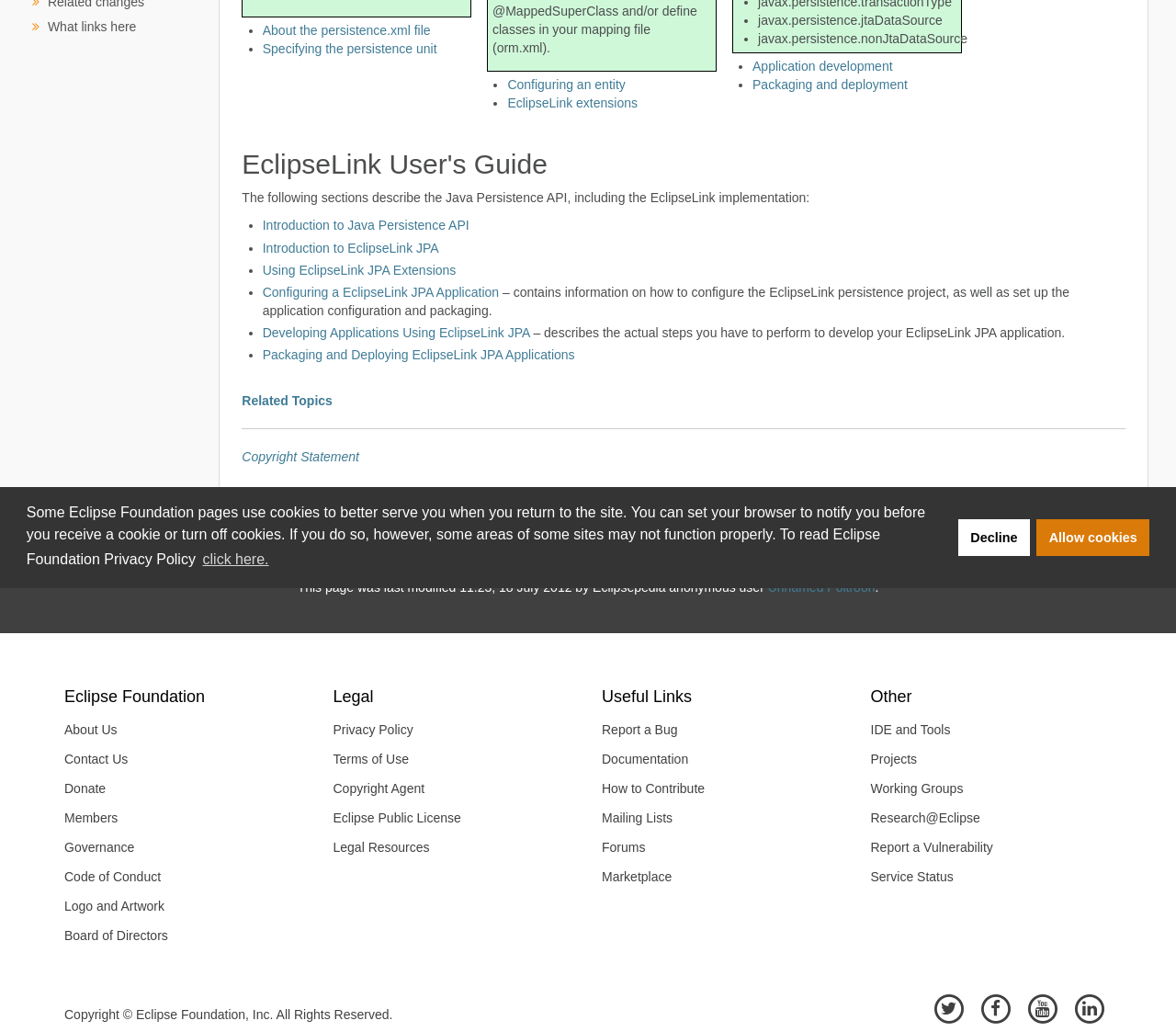Provide the bounding box coordinates of the HTML element described as: "Specifying the persistence unit". The bounding box coordinates should be four float numbers between 0 and 1, i.e., [left, top, right, bottom].

[0.223, 0.04, 0.372, 0.054]